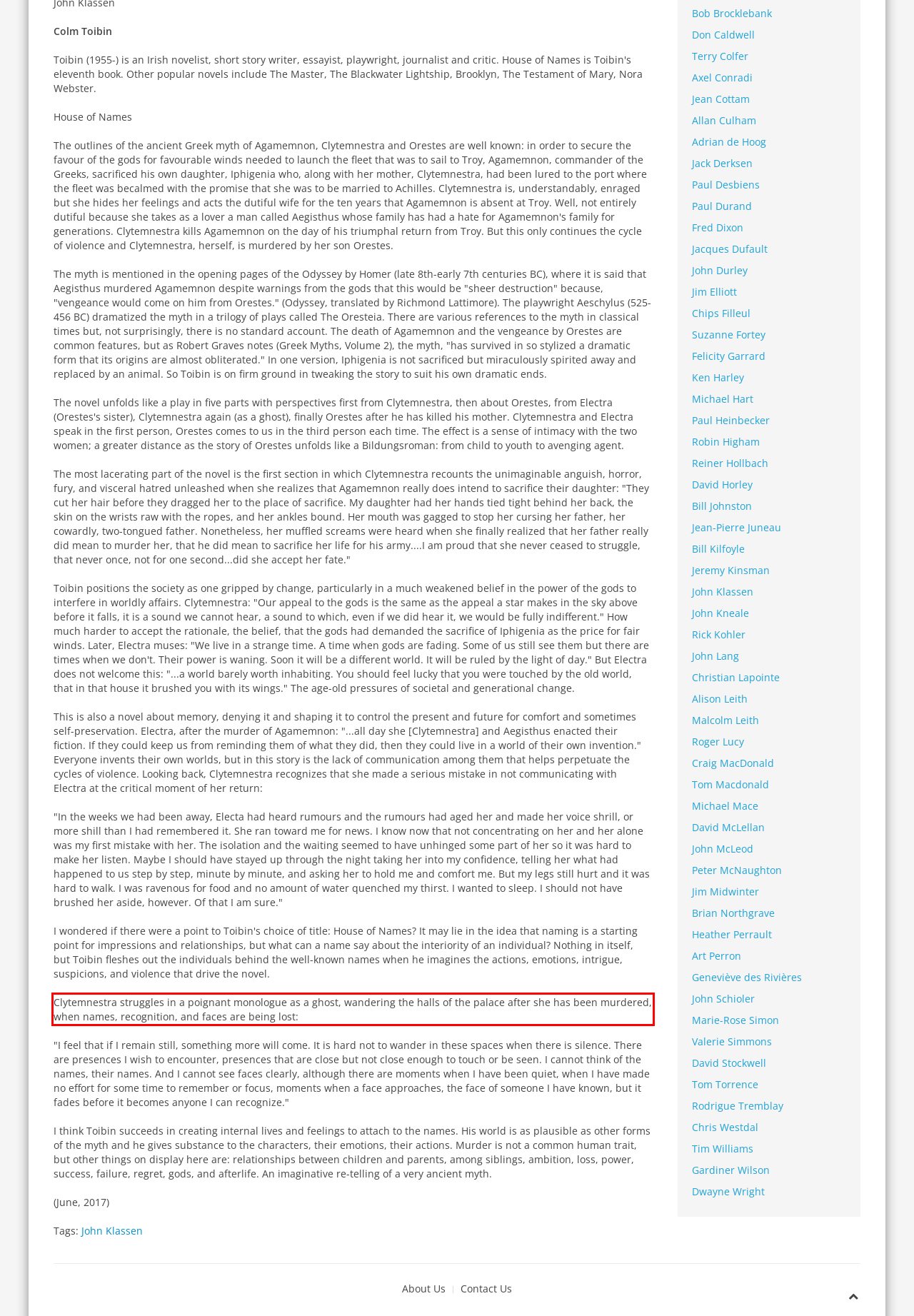Using the provided webpage screenshot, identify and read the text within the red rectangle bounding box.

Clytemnestra struggles in a poignant monologue as a ghost, wandering the halls of the palace after she has been murdered, when names, recognition, and faces are being lost: